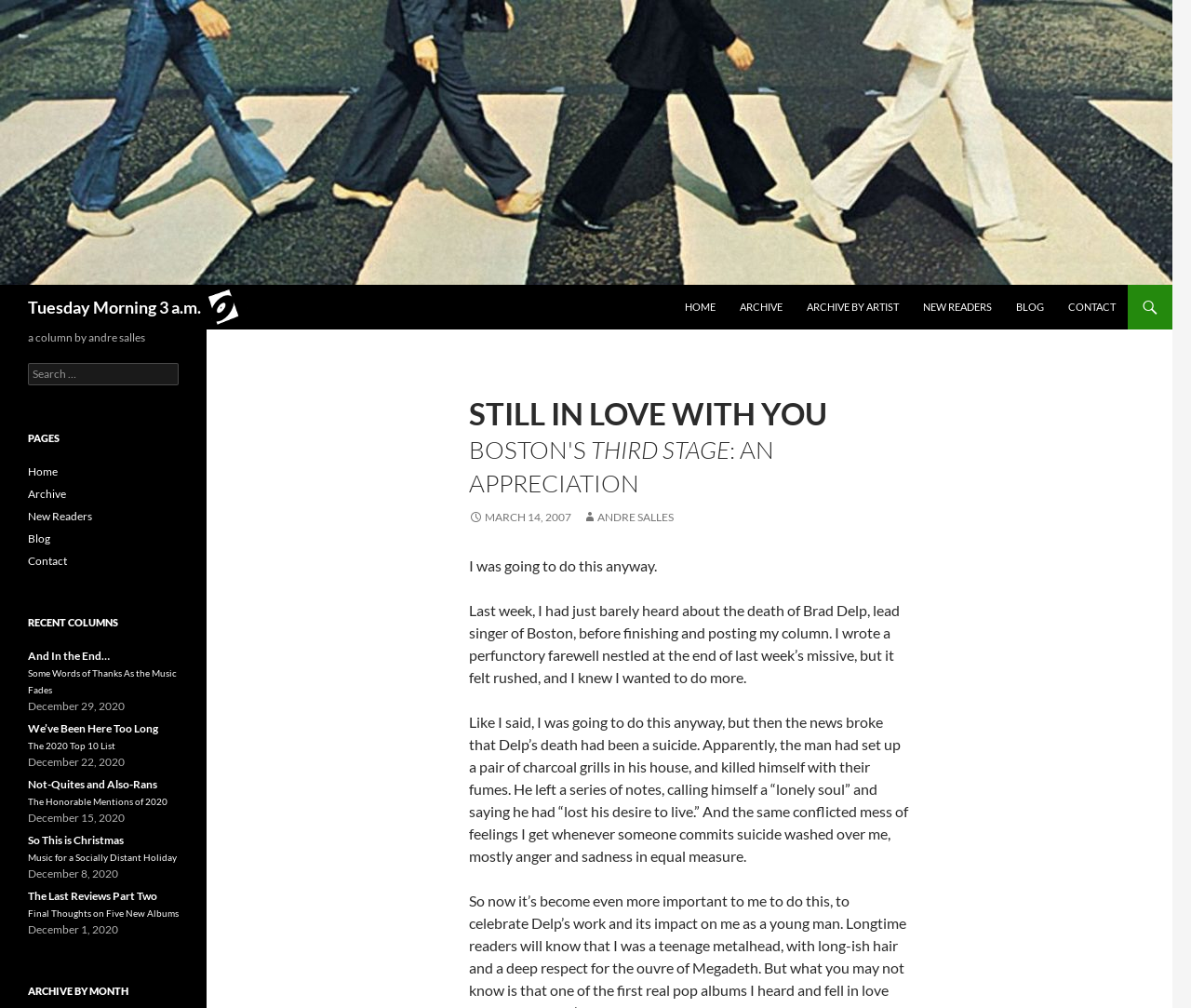Can you find and provide the main heading text of this webpage?

Tuesday Morning 3 a.m.